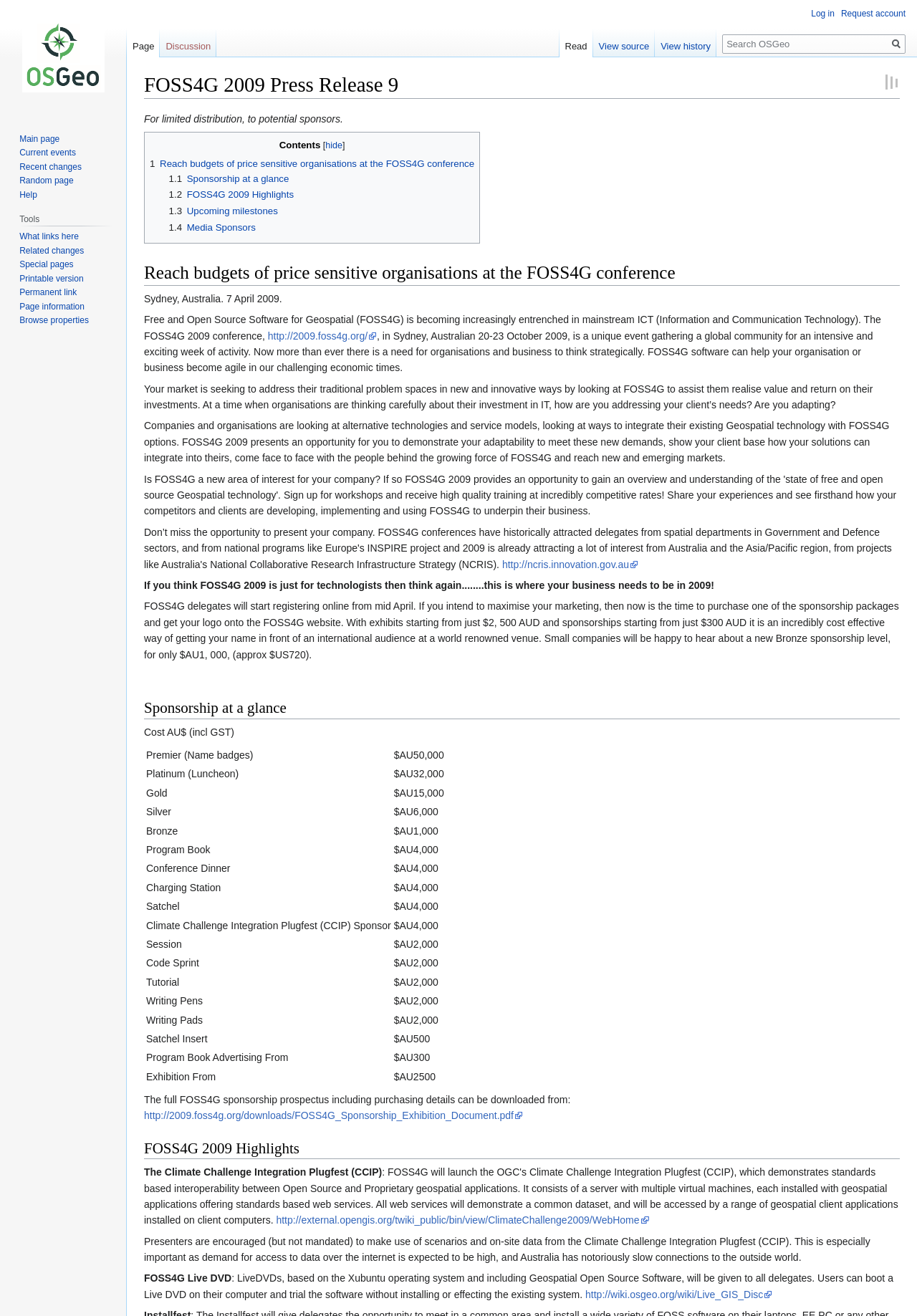Your task is to find and give the main heading text of the webpage.

FOSS4G 2009 Press Release 9